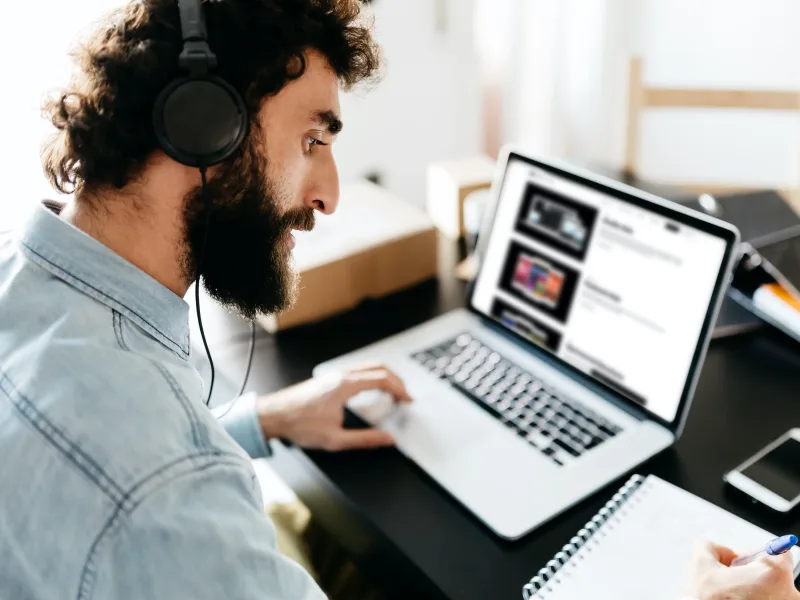Provide a comprehensive description of the image.

A focused individual sits at a desk, wearing headphones while intently engaged with a laptop displaying vibrant content, possibly related to online advertising or marketing strategies. The scene is illuminated by natural light, highlighting the modern workspace complete with a notebook and a smartphone nearby for note-taking or quick access to information. The presence of a cardboard box suggests a dynamic environment, possibly indicating recent deliveries or supplies. This image effectively captures the essence of creativity and productivity, essential elements in a business promotional context.